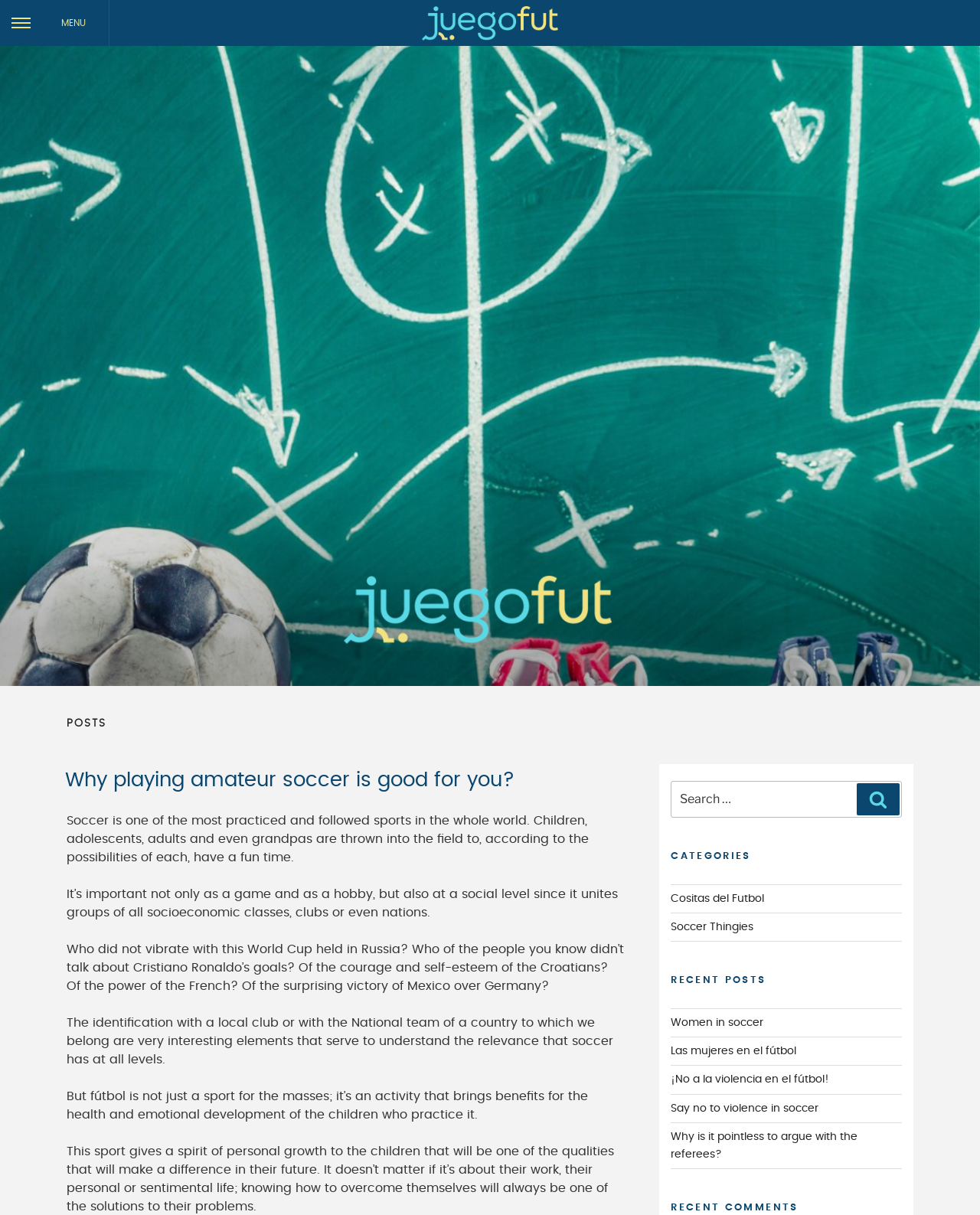Please provide a brief answer to the following inquiry using a single word or phrase:
How many categories are listed?

2